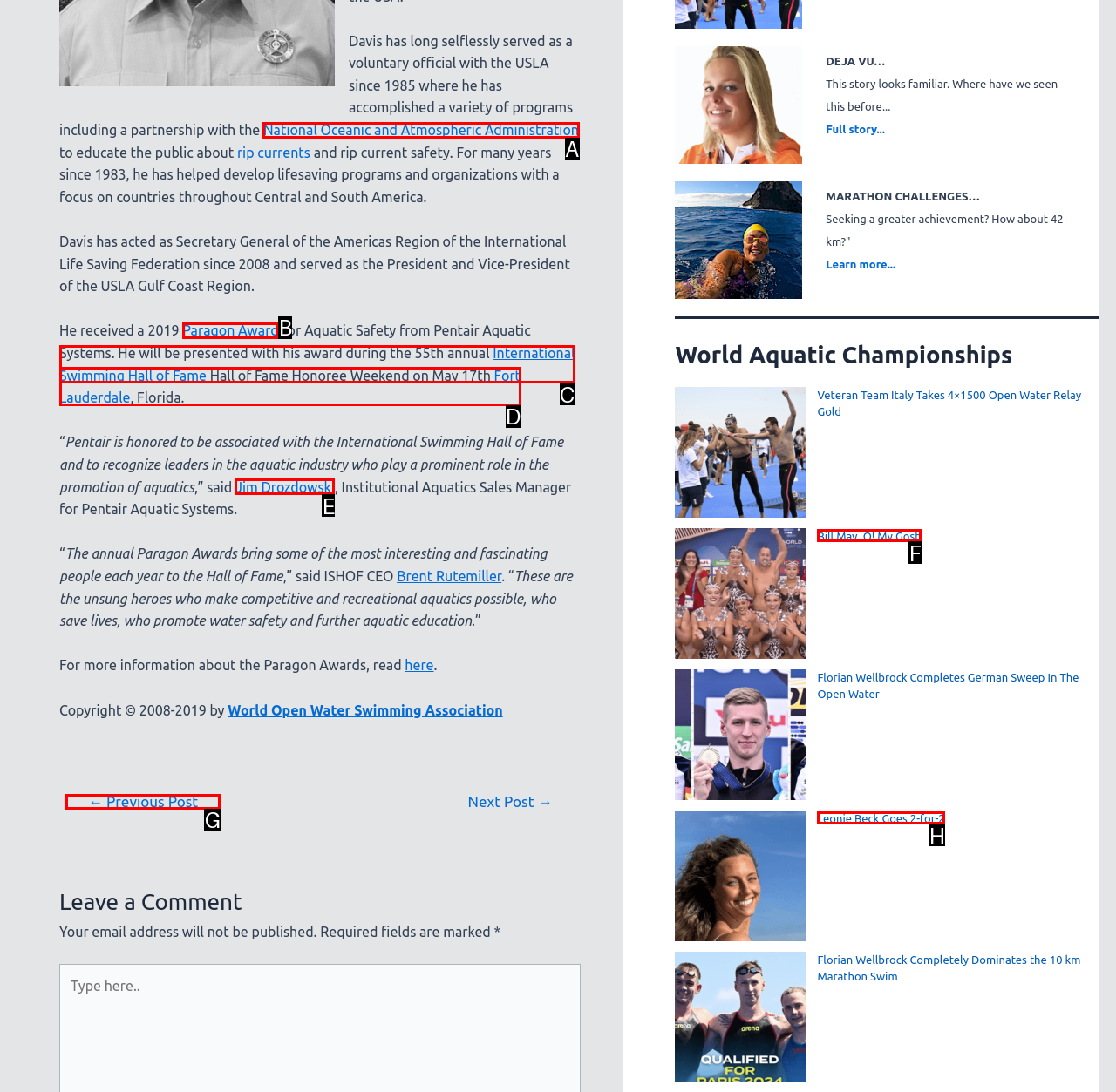Identify the UI element described as: Paragon Award
Answer with the option's letter directly.

B